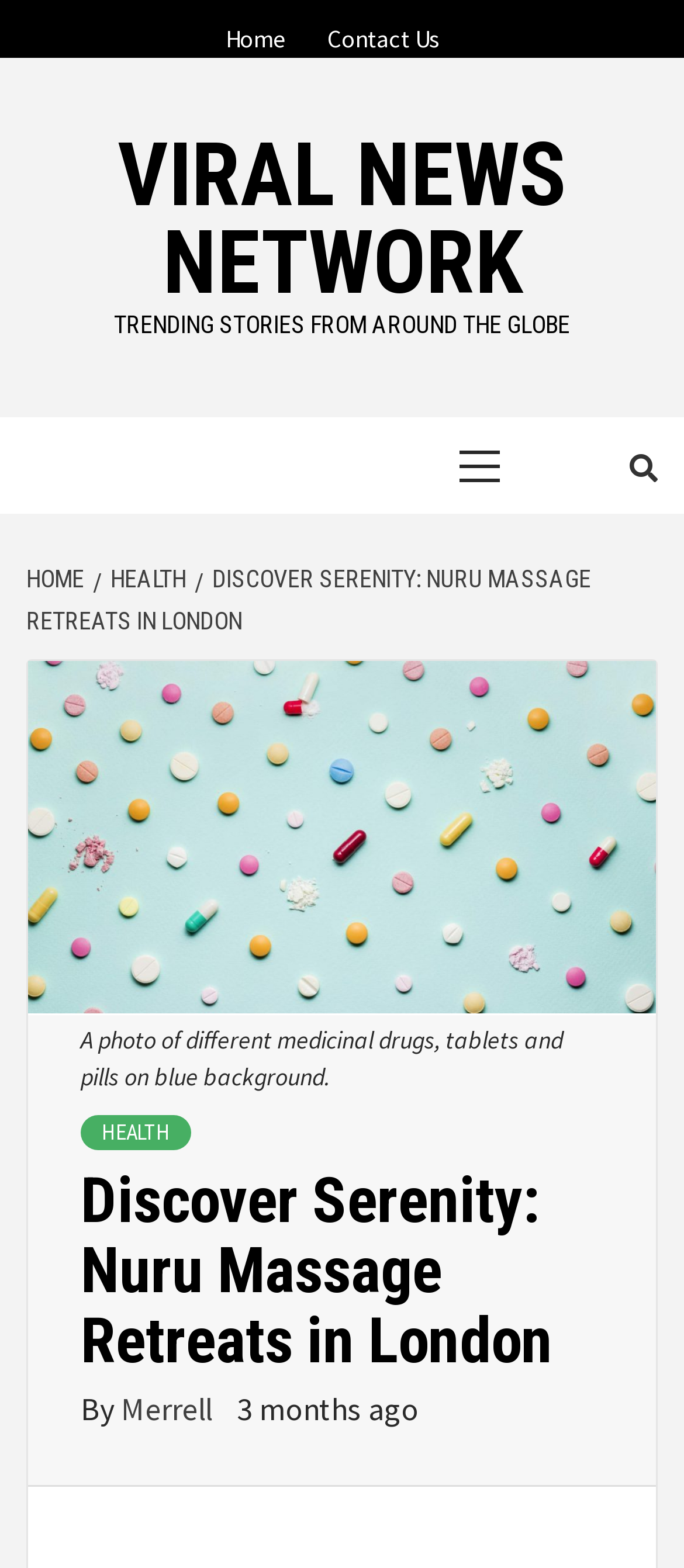What is the primary menu item?
We need a detailed and exhaustive answer to the question. Please elaborate.

I found the primary menu item by looking at the UI element with the label 'Primary Menu', which is a generic element with a controls attribute.